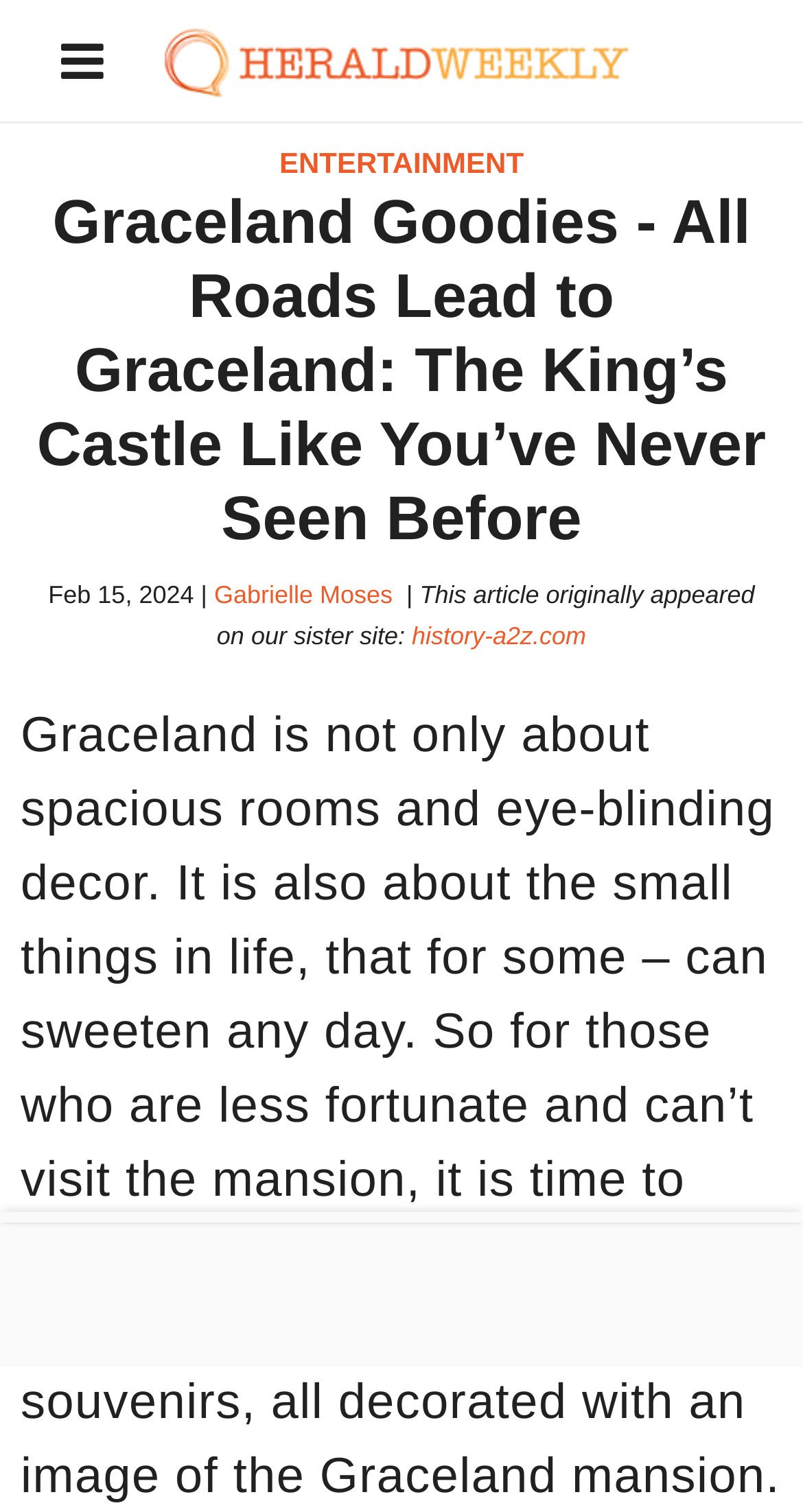Provide a comprehensive caption for the webpage.

The webpage appears to be an article about Graceland, with a focus on the smaller details that make it special. At the top of the page, there is a heading that reads "Graceland Goodies - All Roads Lead to Graceland: The King’s Castle Like You’ve Never Seen Before". Below this heading, there are several links, including "Herald Weekly" and "ENTERTAINMENT", which are positioned side by side.

To the right of these links, there is a date "Feb 15, 2024" followed by a vertical line and the author's name "Gabrielle Moses". Next to the author's name, there is a text that reads "This article originally appeared on our sister site:" followed by a link to "history-a2z.com".

The main content of the article is a block of text that describes Graceland as not just being about spacious rooms and decor, but also about the small things in life that can bring joy. It mentions that Graceland offers many souvenirs decorated with an image of the mansion, which can be a way for those who can't visit to connect with the place.

At the very bottom of the page, there is an empty insertion point, which may indicate a potential ad or image placeholder.